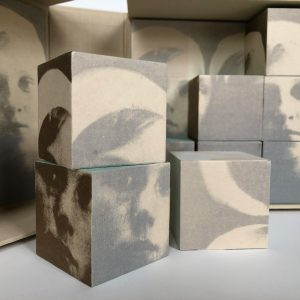Where is the exhibition being held?
Look at the image and answer the question using a single word or phrase.

Inverness Creative Academy